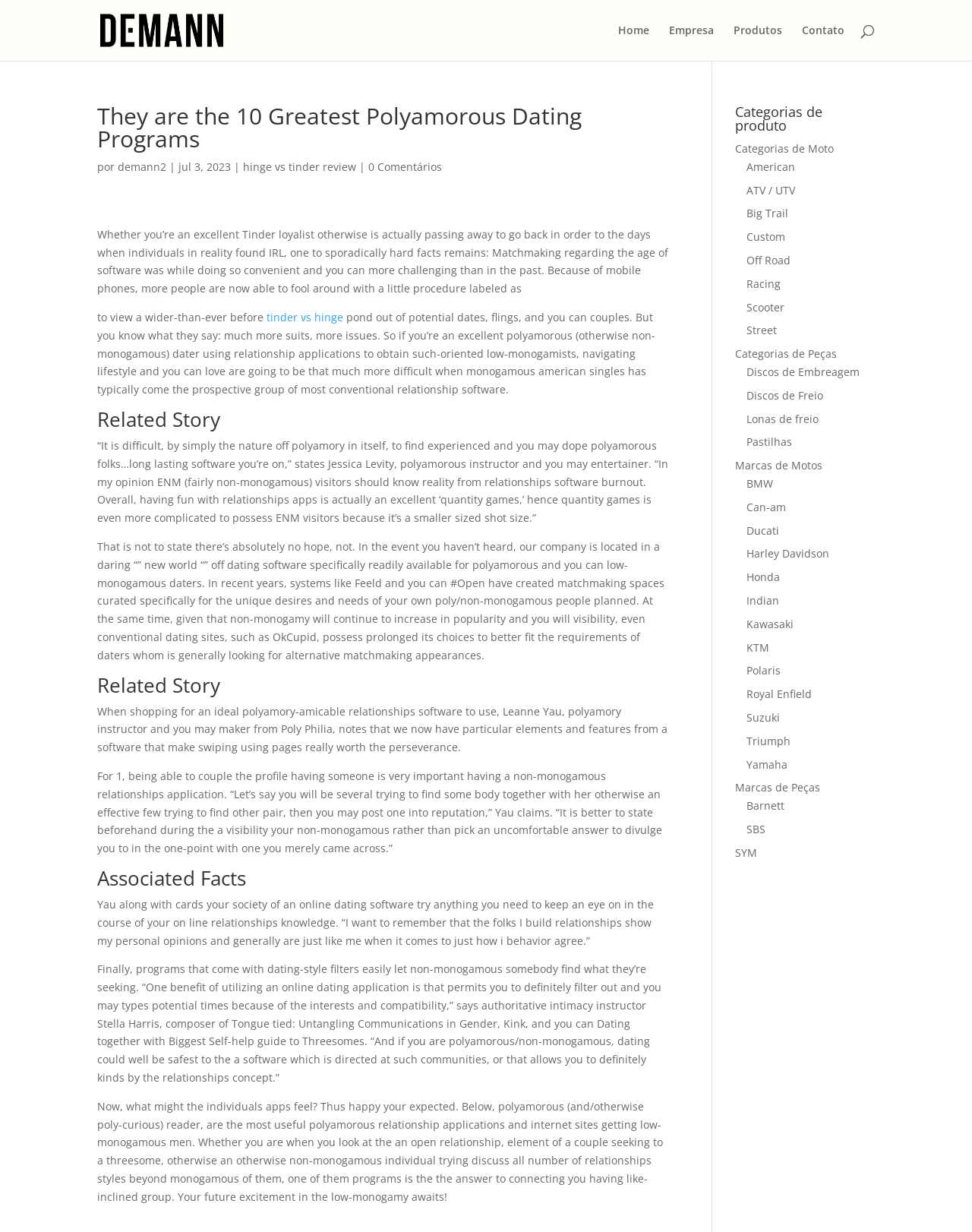Specify the bounding box coordinates of the area that needs to be clicked to achieve the following instruction: "click on the 'Produtos' link".

[0.755, 0.02, 0.805, 0.049]